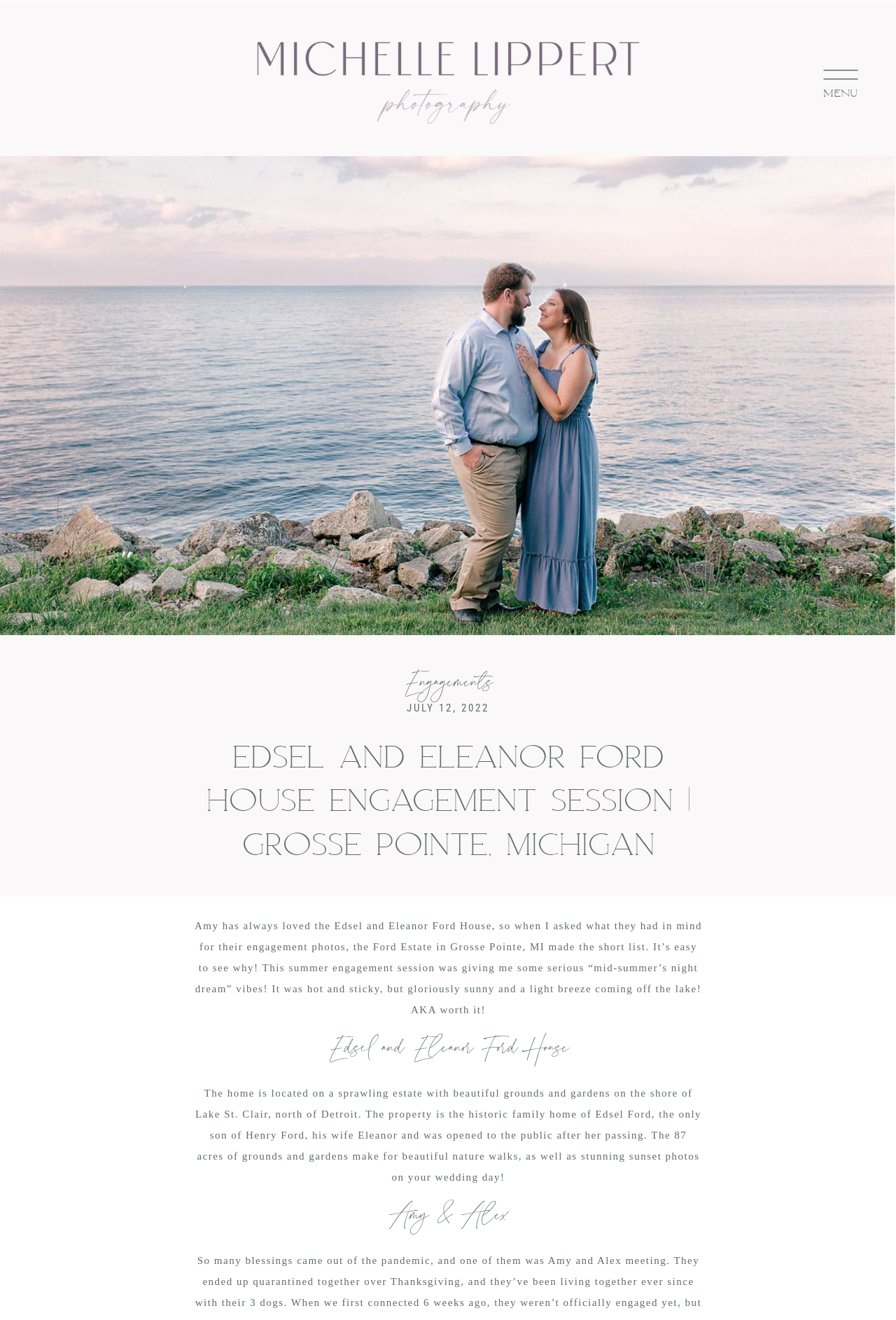Generate a detailed explanation of the webpage's features and information.

The webpage appears to be a photography blog post, specifically an engagement session at the Edsel and Eleanor Ford House in Grosse Pointe, Michigan. 

At the top of the page, there is a menu heading, accompanied by an image that takes up most of the top section. Below the menu, there is a link situated roughly in the middle of the page. 

The main content of the page is divided into sections, with headings that provide context to the engagement session. The first heading, "Edsel and Eleanor Ford House Engagement Session | Grosse Pointe, Michigan", is followed by a subheading "Engagements" and a link to the same title. 

Further down, there is a date heading "JULY 12, 2022", which is followed by a block of text that describes the engagement session, mentioning the beautiful grounds and gardens of the Ford Estate. 

Below this text, there is a heading "Edsel and Eleanor Ford House" that introduces a section about the historic home, which is accompanied by another block of text that provides more information about the property. 

Finally, at the bottom of the page, there is a heading "Amy & Alex", which likely refers to the couple featured in the engagement session.